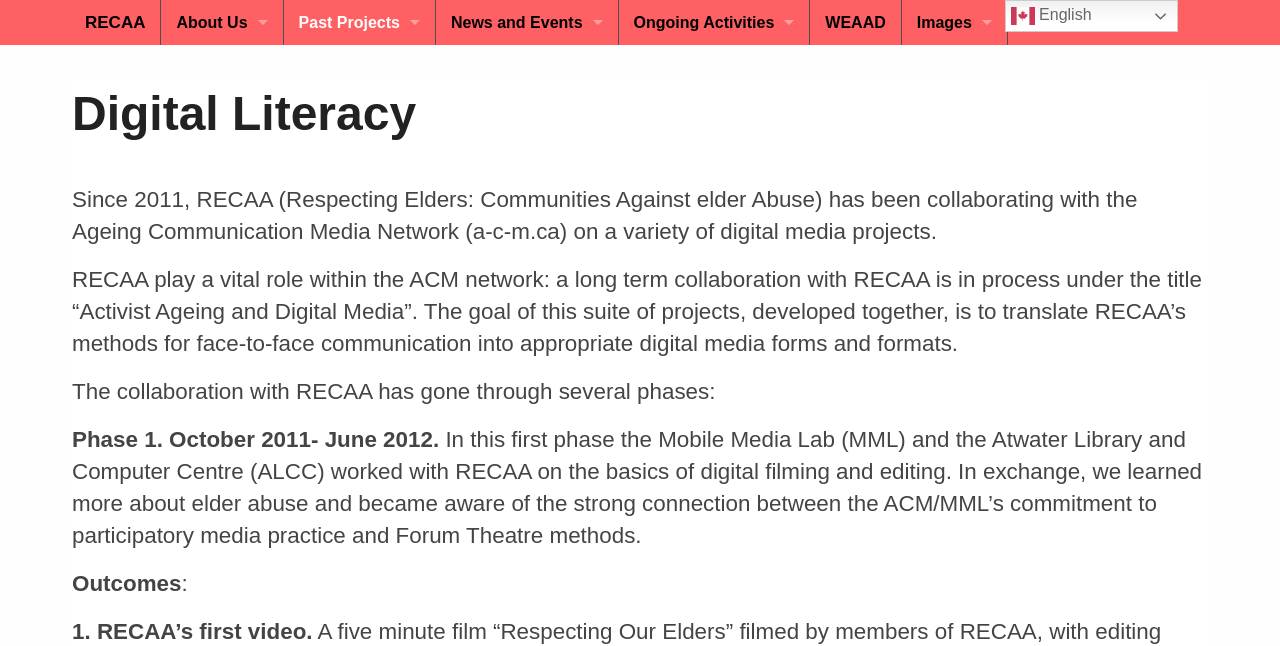Specify the bounding box coordinates for the region that must be clicked to perform the given instruction: "Click on About Us".

[0.126, 0.0, 0.221, 0.07]